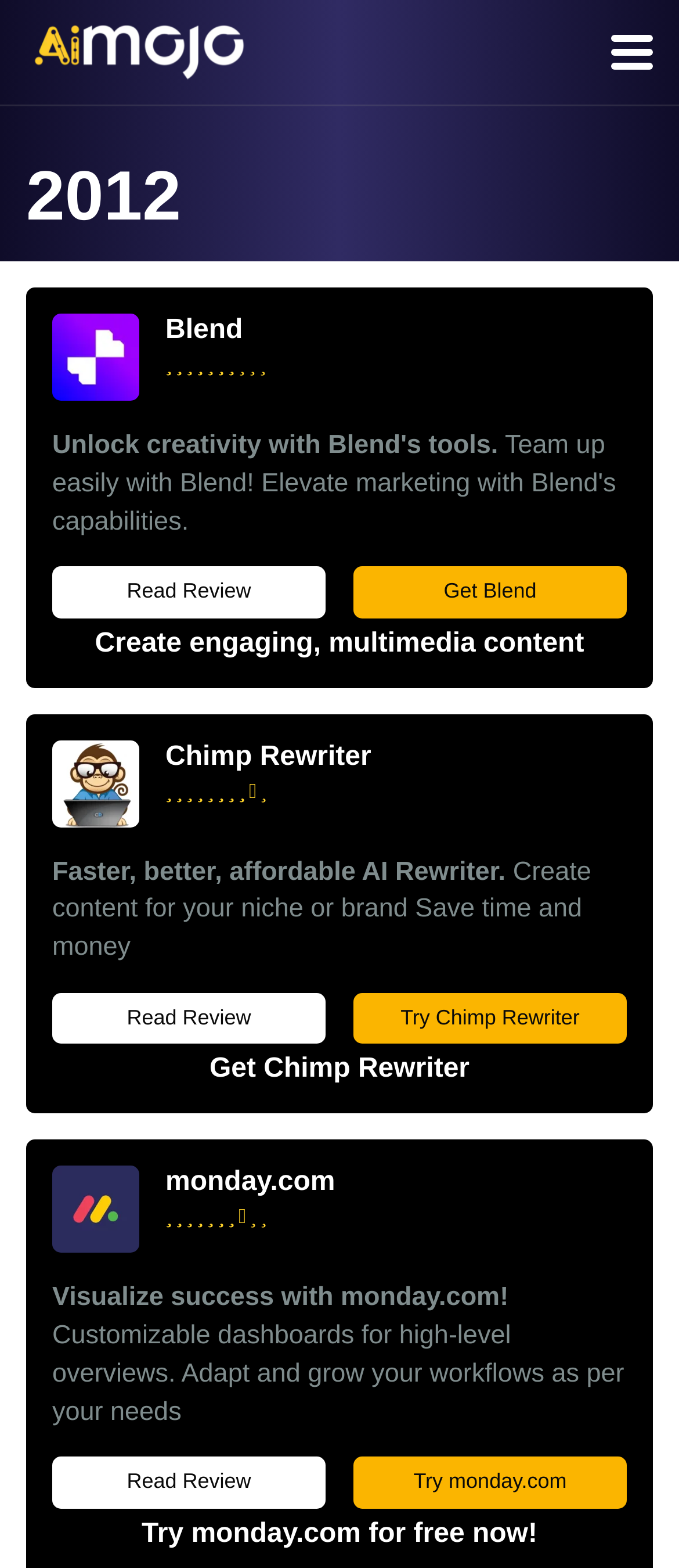What is the purpose of Chimp Rewriter?
Using the information presented in the image, please offer a detailed response to the question.

I found the text 'Faster, better, affordable AI Rewriter.' near the Chimp Rewriter link, which suggests that Chimp Rewriter is an AI-powered rewriting tool.